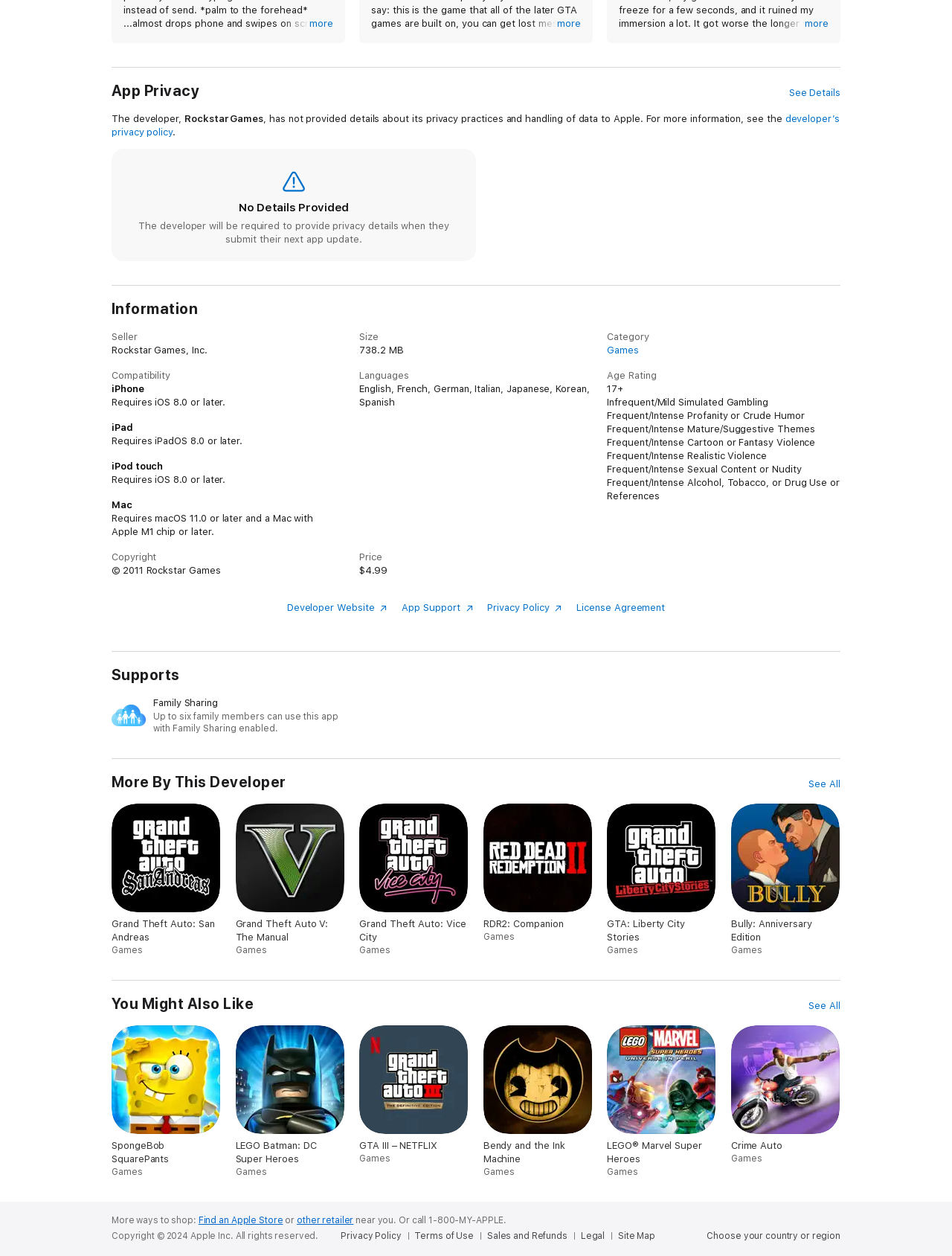Pinpoint the bounding box coordinates of the element to be clicked to execute the instruction: "View the game's price".

[0.377, 0.438, 0.623, 0.449]